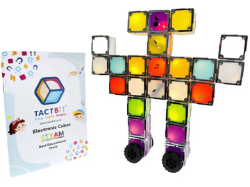Please use the details from the image to answer the following question comprehensively:
What feature of the cubes makes them interactive?

The Tactbit electronic cubes are mounted on wheels, which emphasizes their interactive and mobile capabilities, making them an engaging resource for both children and educators in exploring fundamental concepts through hands-on play.